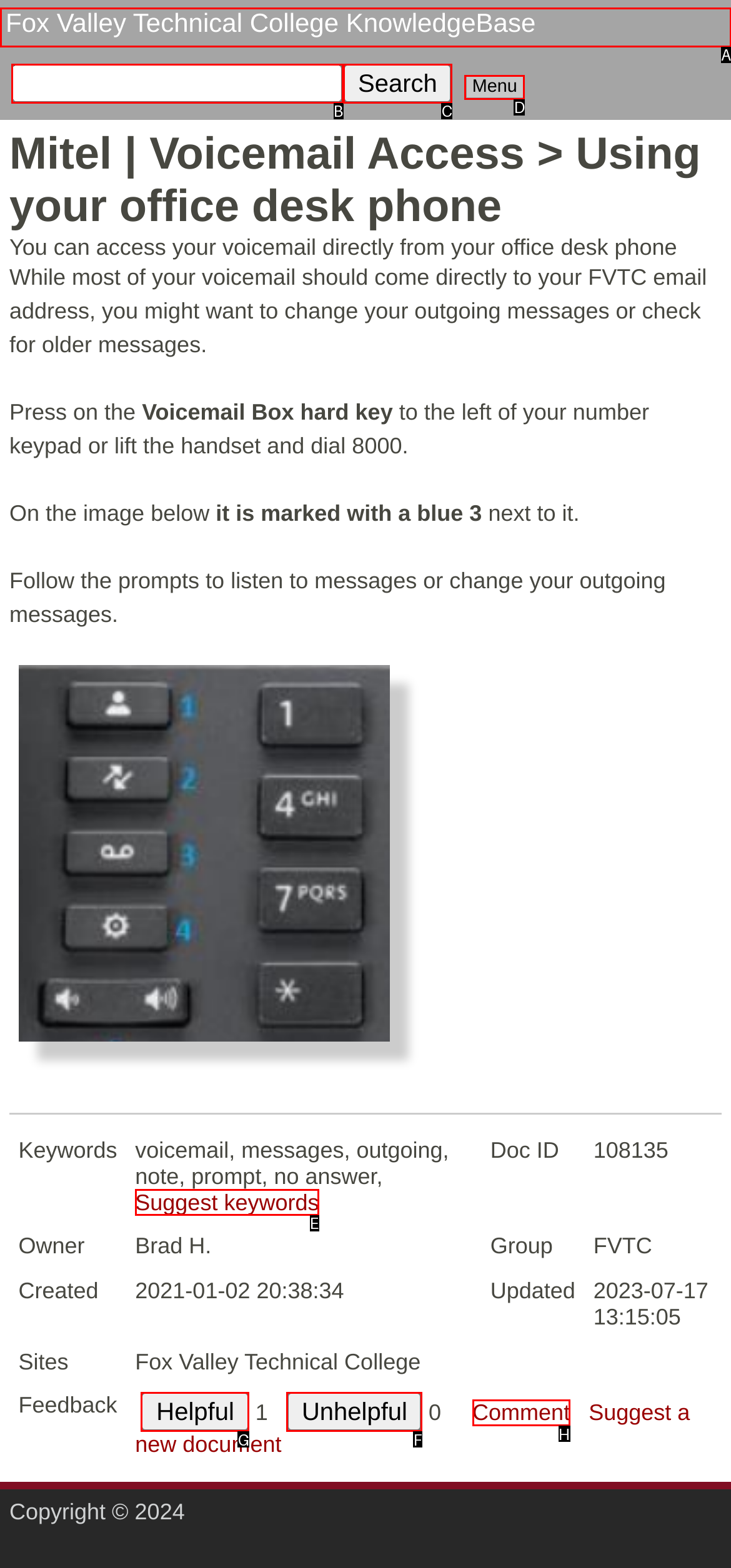Select the letter of the UI element that matches this task: Learn about Business_Finance
Provide the answer as the letter of the correct choice.

None